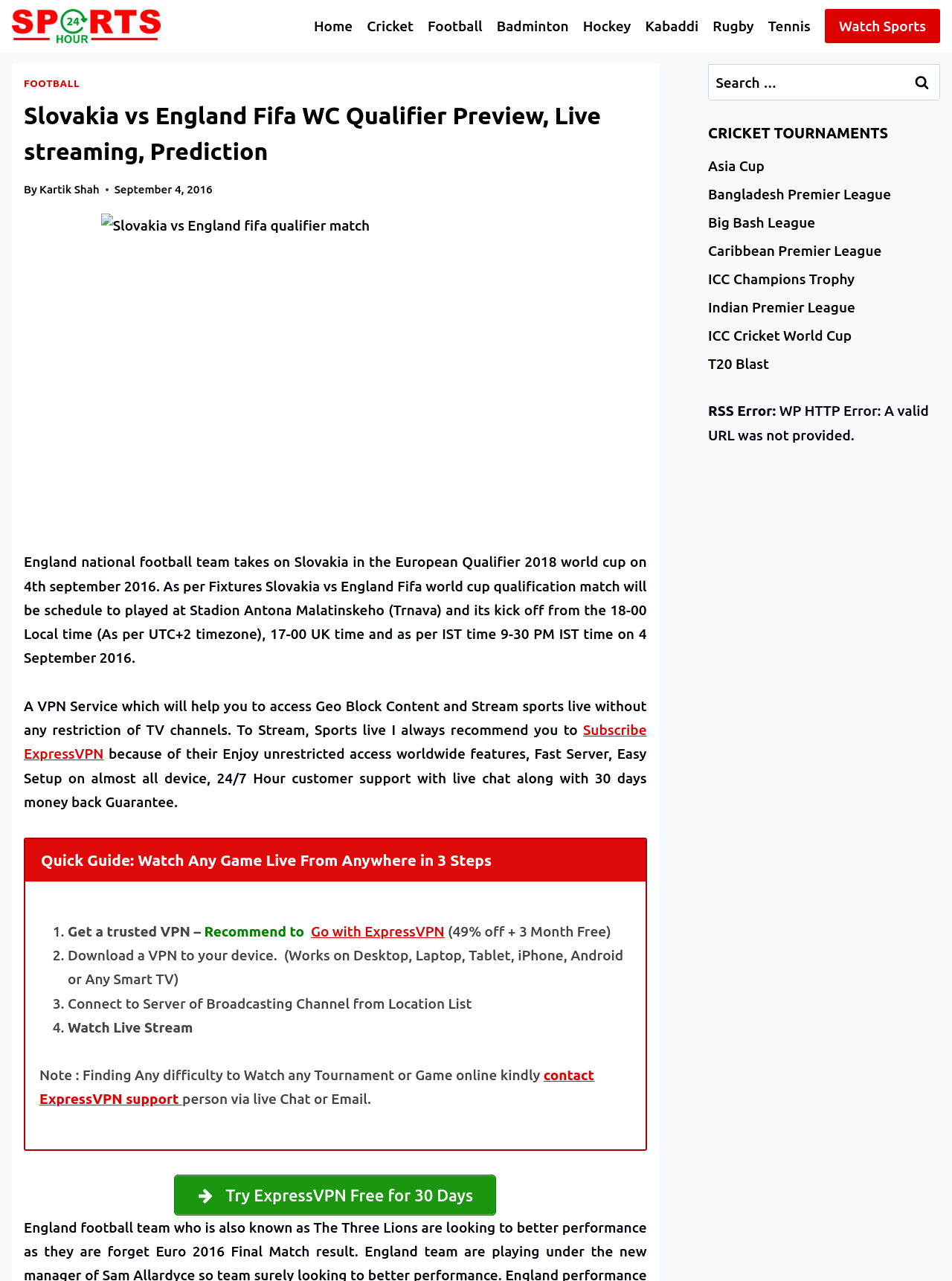What is the topic of the article?
Based on the visual information, provide a detailed and comprehensive answer.

The topic of the article can be inferred from the heading 'Slovakia vs England Fifa WC Qualifier Preview, Live streaming, Prediction' and the content of the article, which discusses the European Qualifier 2018 world cup match between Slovakia and England.